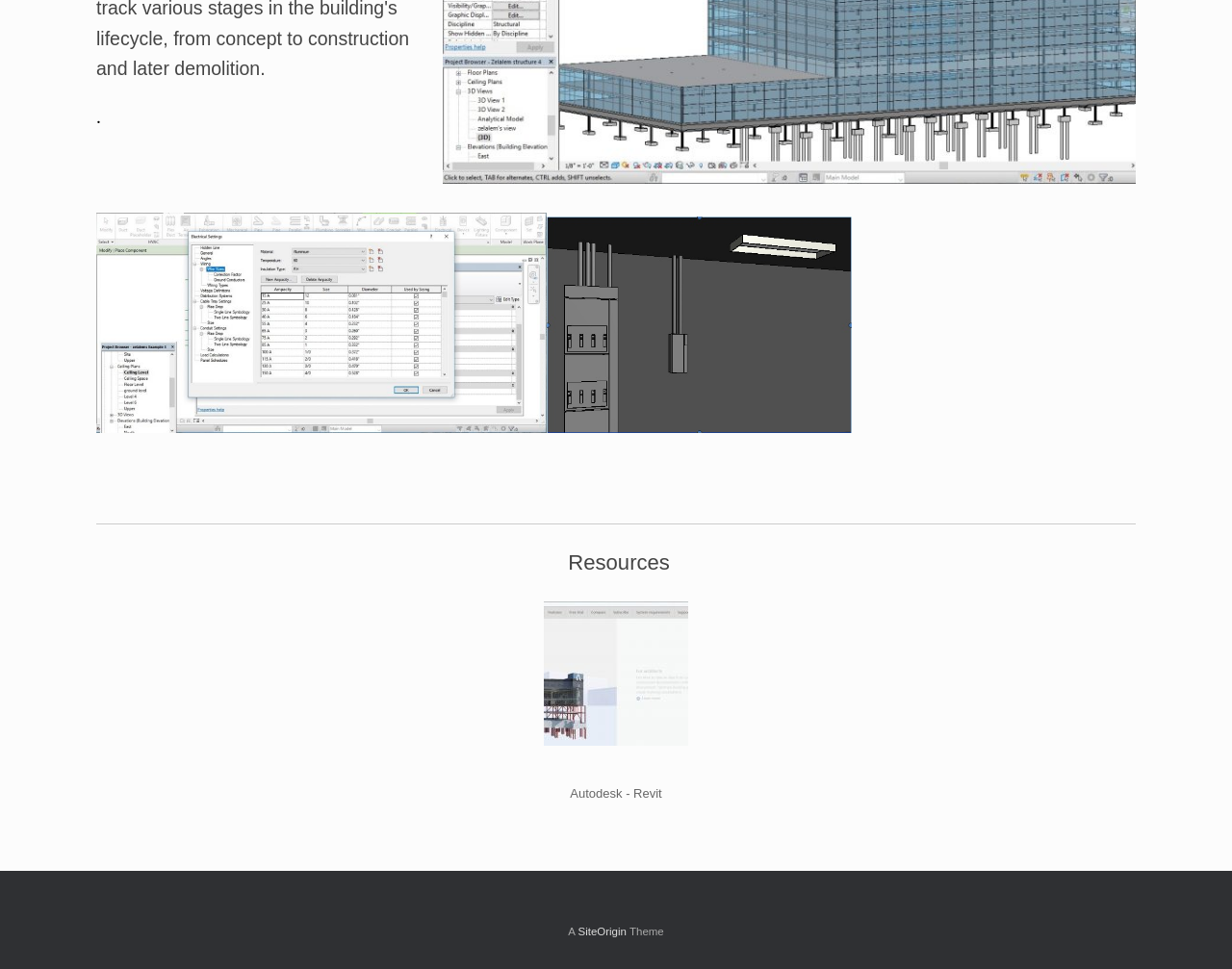Calculate the bounding box coordinates for the UI element based on the following description: "SiteOrigin". Ensure the coordinates are four float numbers between 0 and 1, i.e., [left, top, right, bottom].

[0.469, 0.955, 0.509, 0.967]